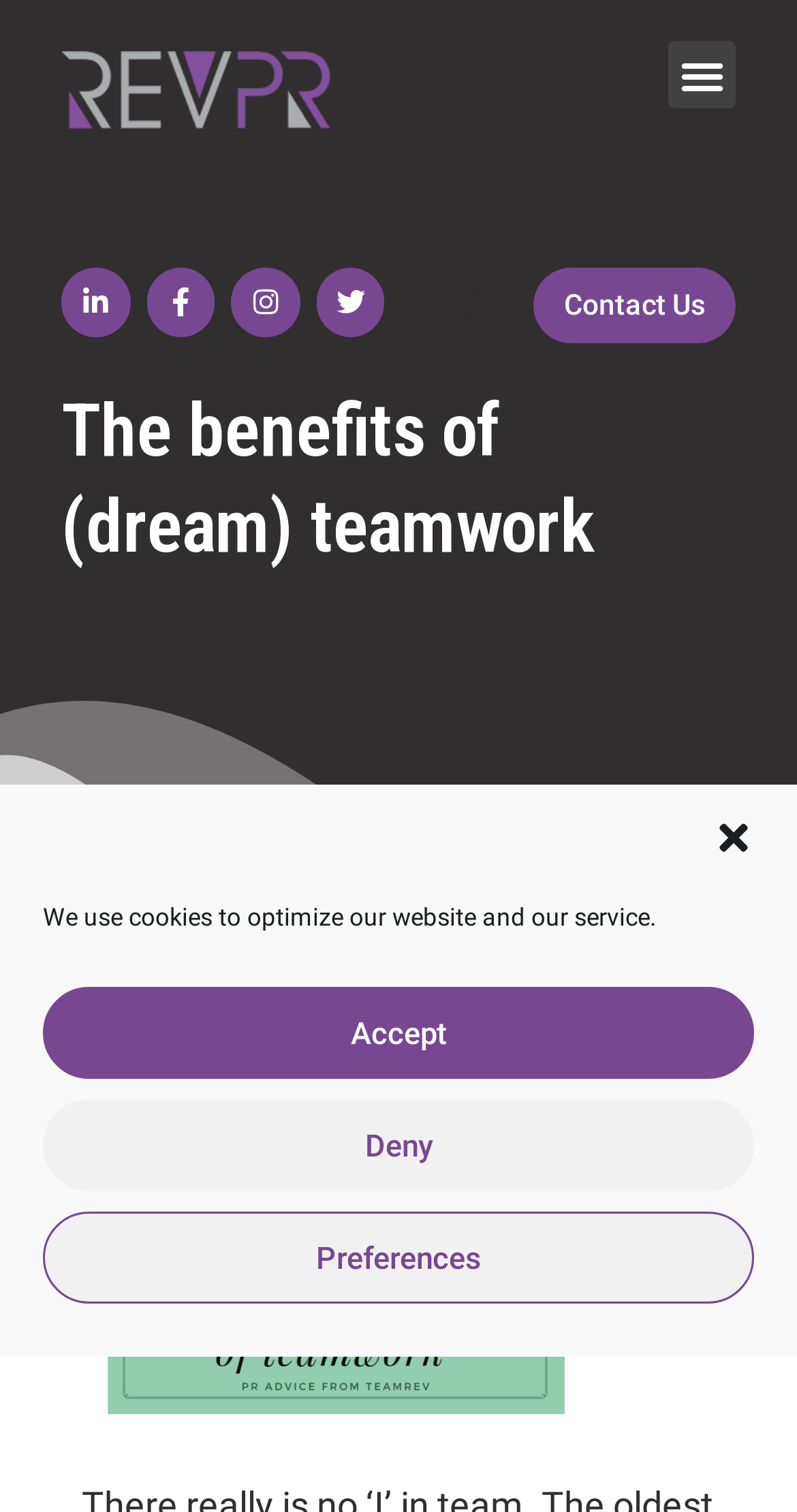Determine the bounding box coordinates of the clickable element to achieve the following action: 'Visit the LinkedIn page'. Provide the coordinates as four float values between 0 and 1, formatted as [left, top, right, bottom].

[0.077, 0.177, 0.163, 0.223]